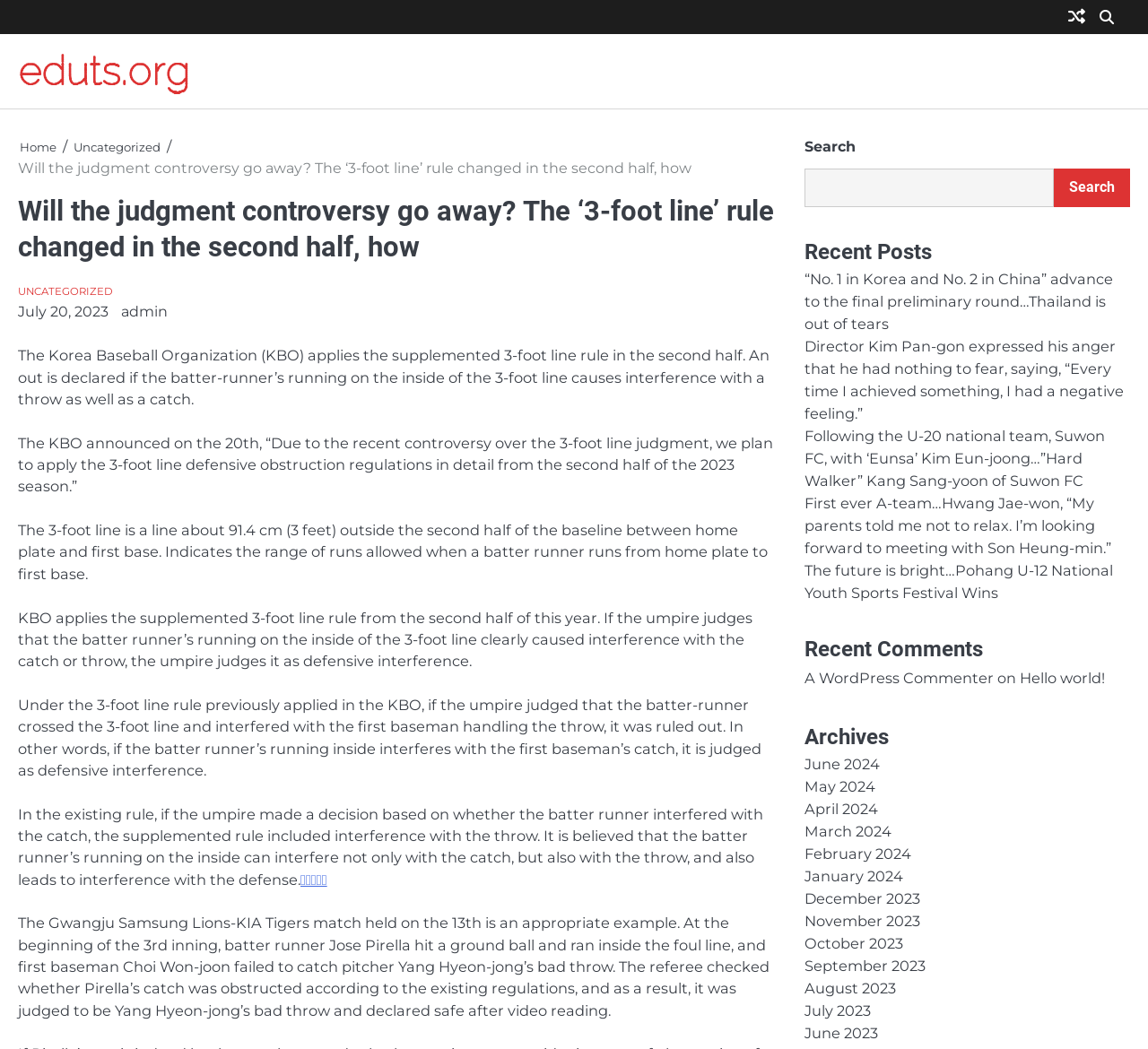Please identify the primary heading of the webpage and give its text content.

Will the judgment controversy go away? The ‘3-foot line’ rule changed in the second half, how